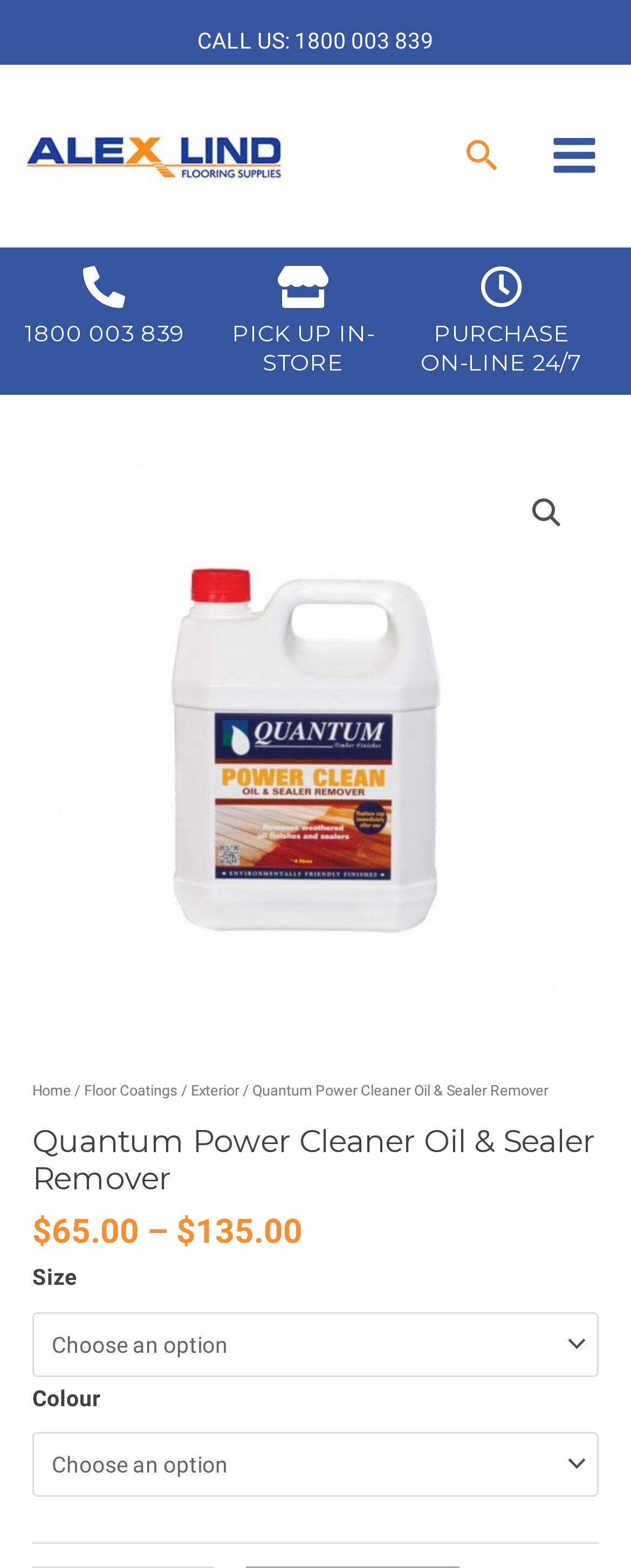Specify the bounding box coordinates of the element's region that should be clicked to achieve the following instruction: "go to Instagram page". The bounding box coordinates consist of four float numbers between 0 and 1, in the format [left, top, right, bottom].

None